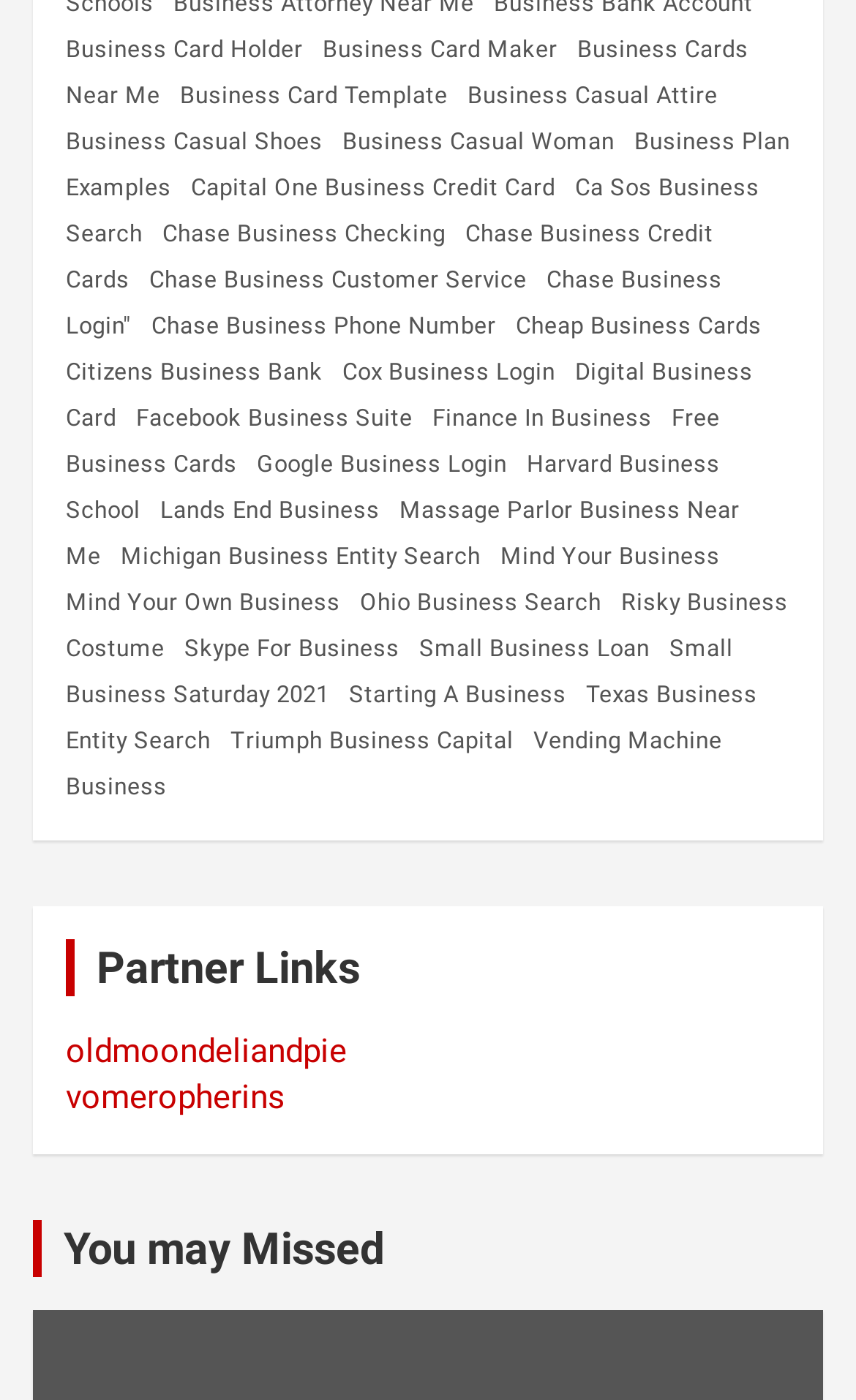Find the bounding box coordinates of the clickable area that will achieve the following instruction: "Visit Facebook Business Suite".

[0.159, 0.273, 0.482, 0.324]